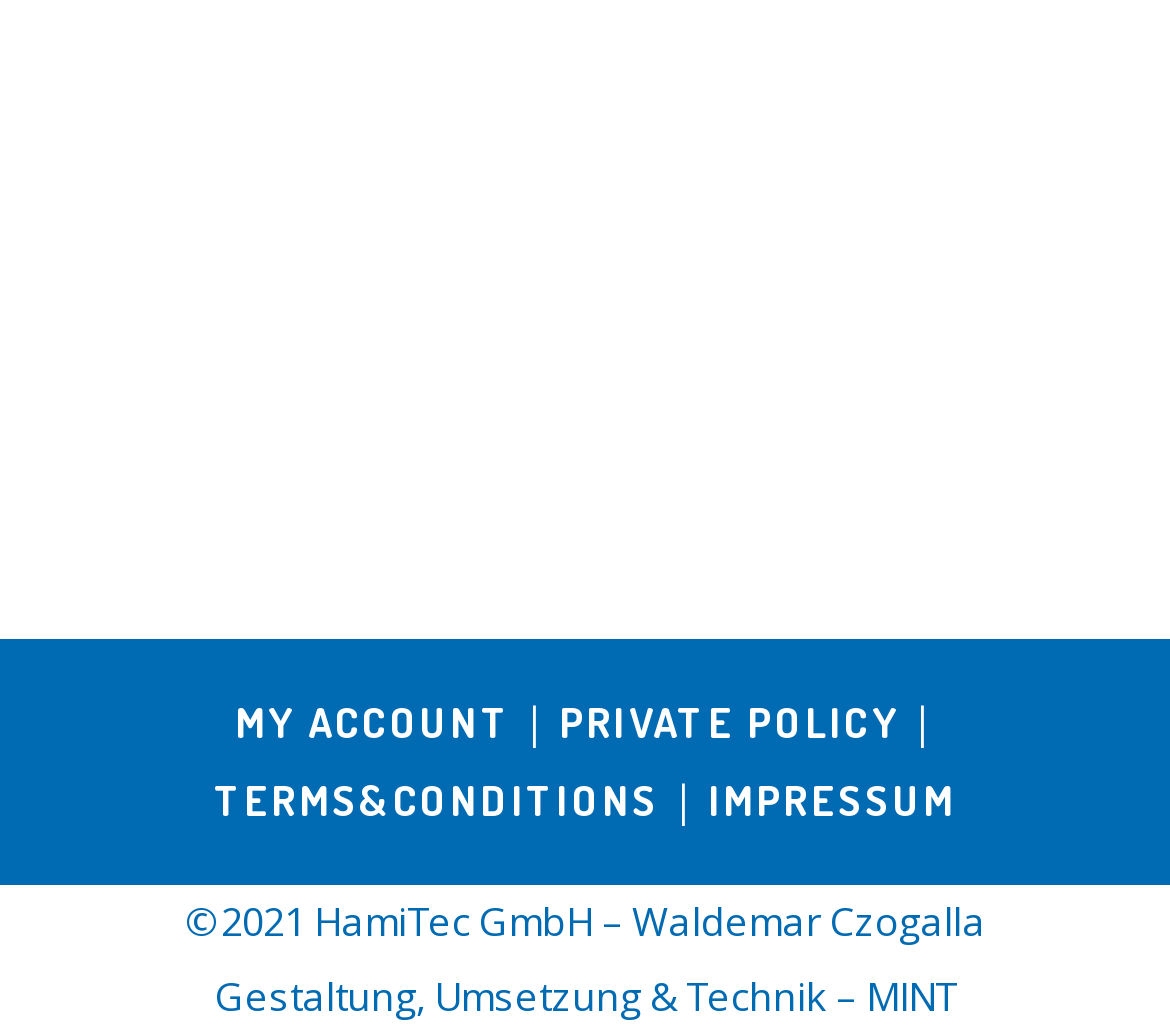Given the content of the image, can you provide a detailed answer to the question?
What is the purpose of the 'PRIVATE POLICY' link?

The 'PRIVATE POLICY' link is located at the bottom of the webpage, suggesting that it is related to the website's privacy policy. Clicking on this link would likely take the user to a page that outlines the website's policies regarding user data and privacy.